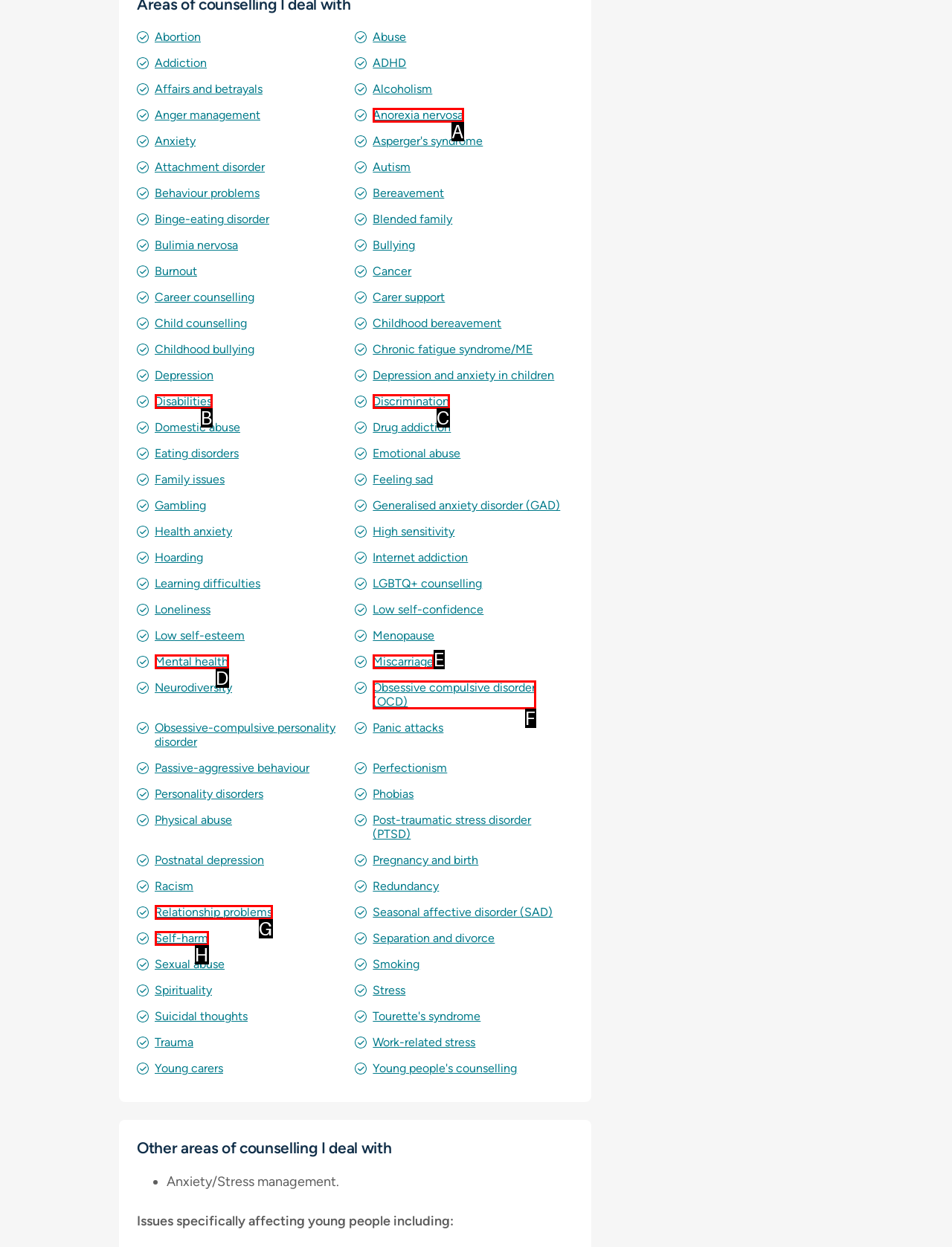Based on the given description: Obsessive compulsive disorder (OCD), identify the correct option and provide the corresponding letter from the given choices directly.

F